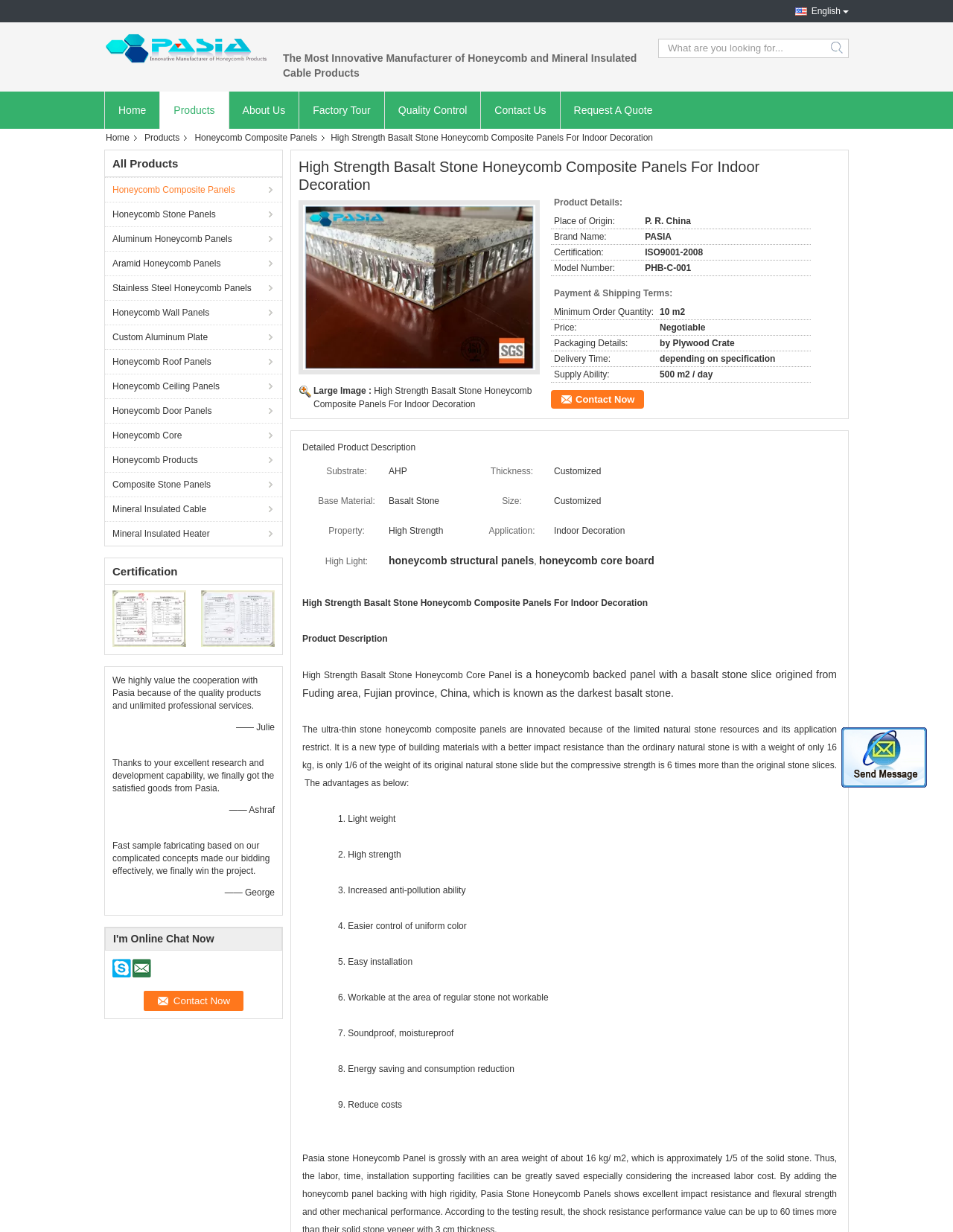Based on the element description: "English", identify the UI element and provide its bounding box coordinates. Use four float numbers between 0 and 1, [left, top, right, bottom].

[0.834, 0.005, 0.882, 0.013]